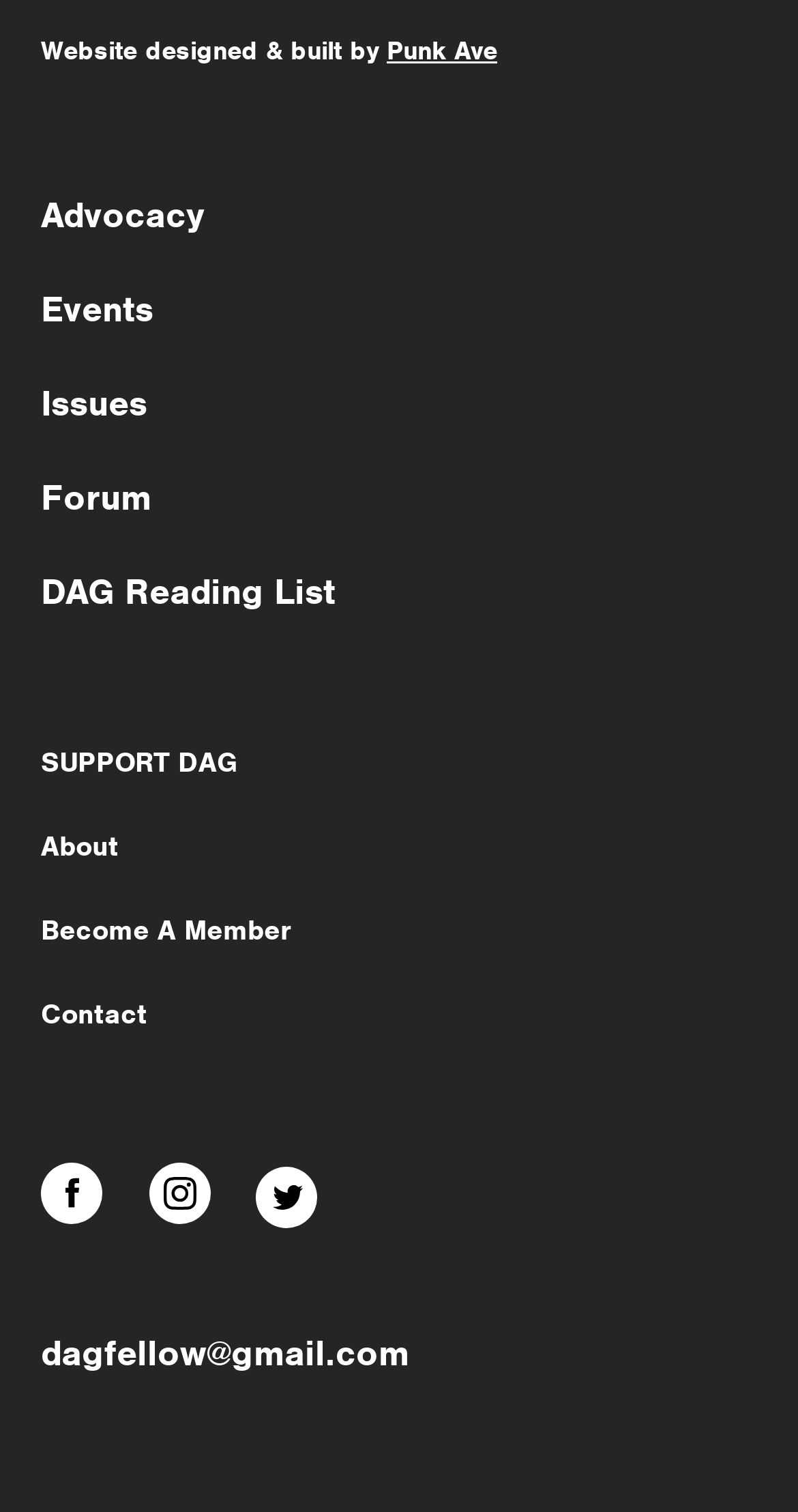How many menu items are there on this webpage?
Based on the image, give a concise answer in the form of a single word or short phrase.

9